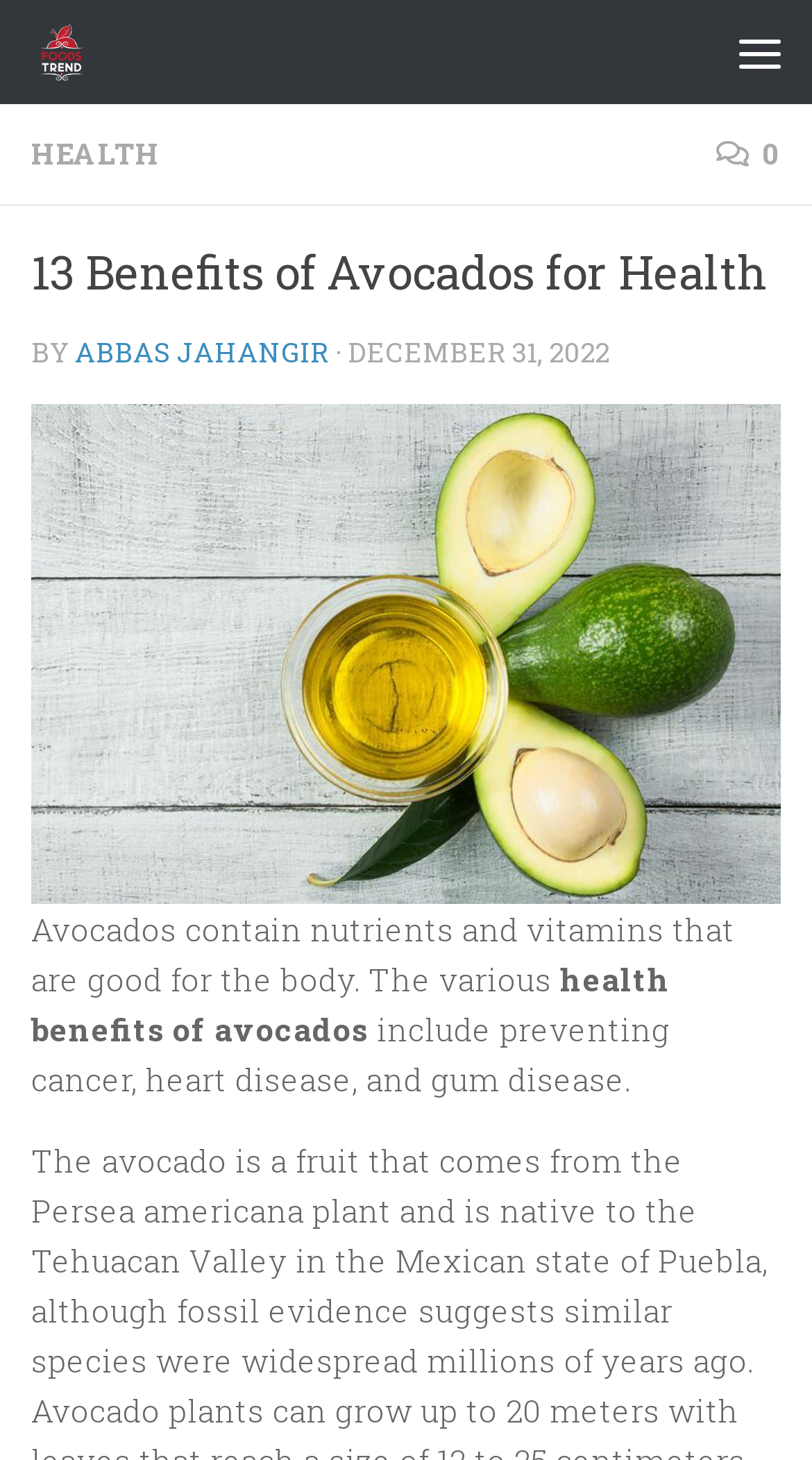Please identify the webpage's heading and generate its text content.

13 Benefits of Avocados for Health